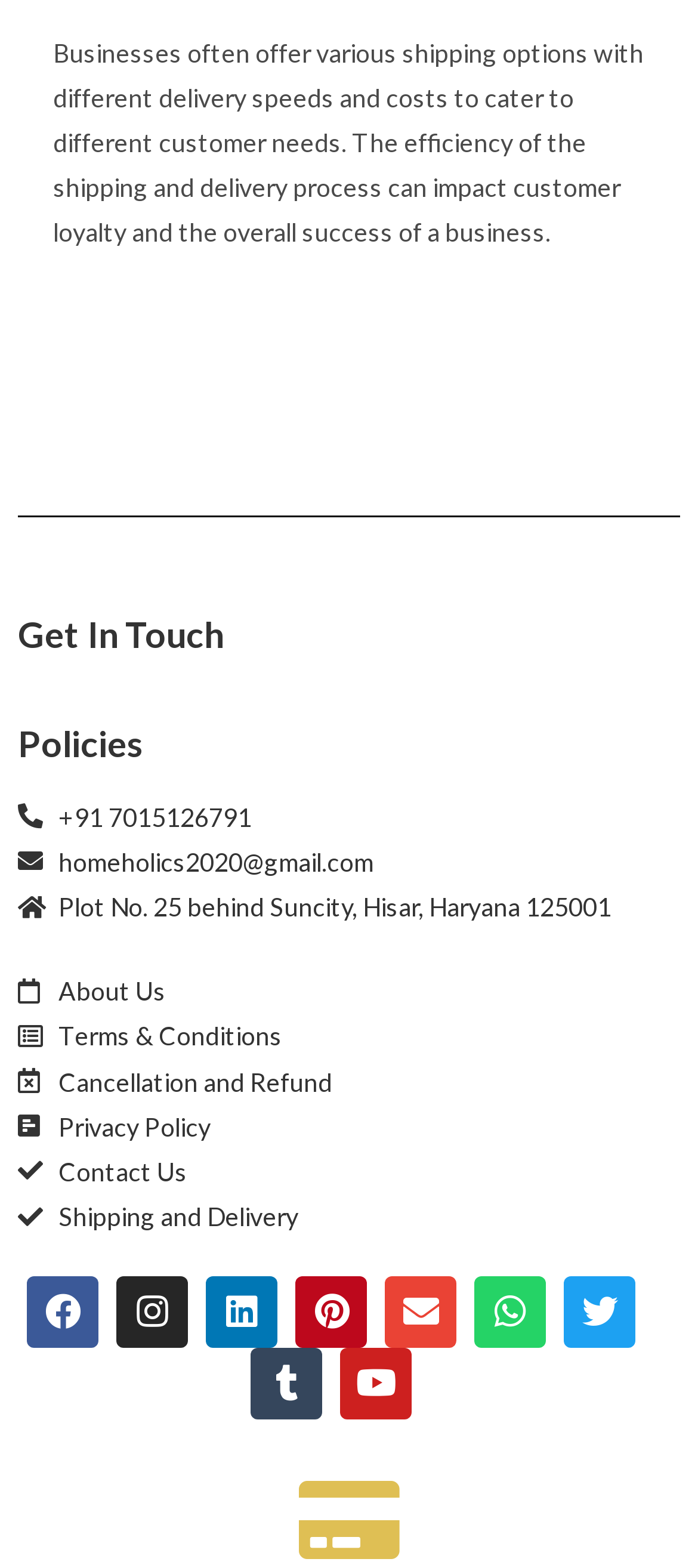Identify and provide the bounding box coordinates of the UI element described: "Tumblr". The coordinates should be formatted as [left, top, right, bottom], with each number being a float between 0 and 1.

[0.36, 0.86, 0.463, 0.906]